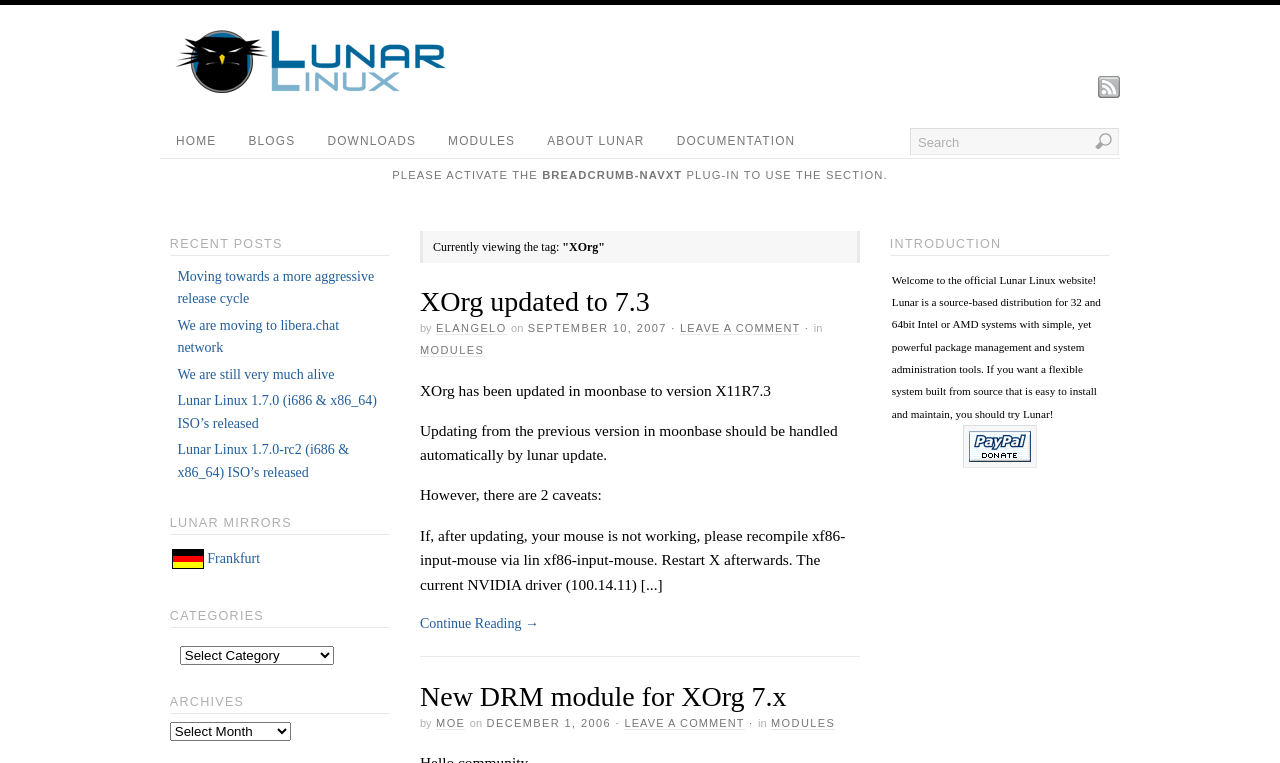Locate the UI element described as follows: "Leave a Comment". Return the bounding box coordinates as four float numbers between 0 and 1 in the order [left, top, right, bottom].

[0.531, 0.422, 0.625, 0.439]